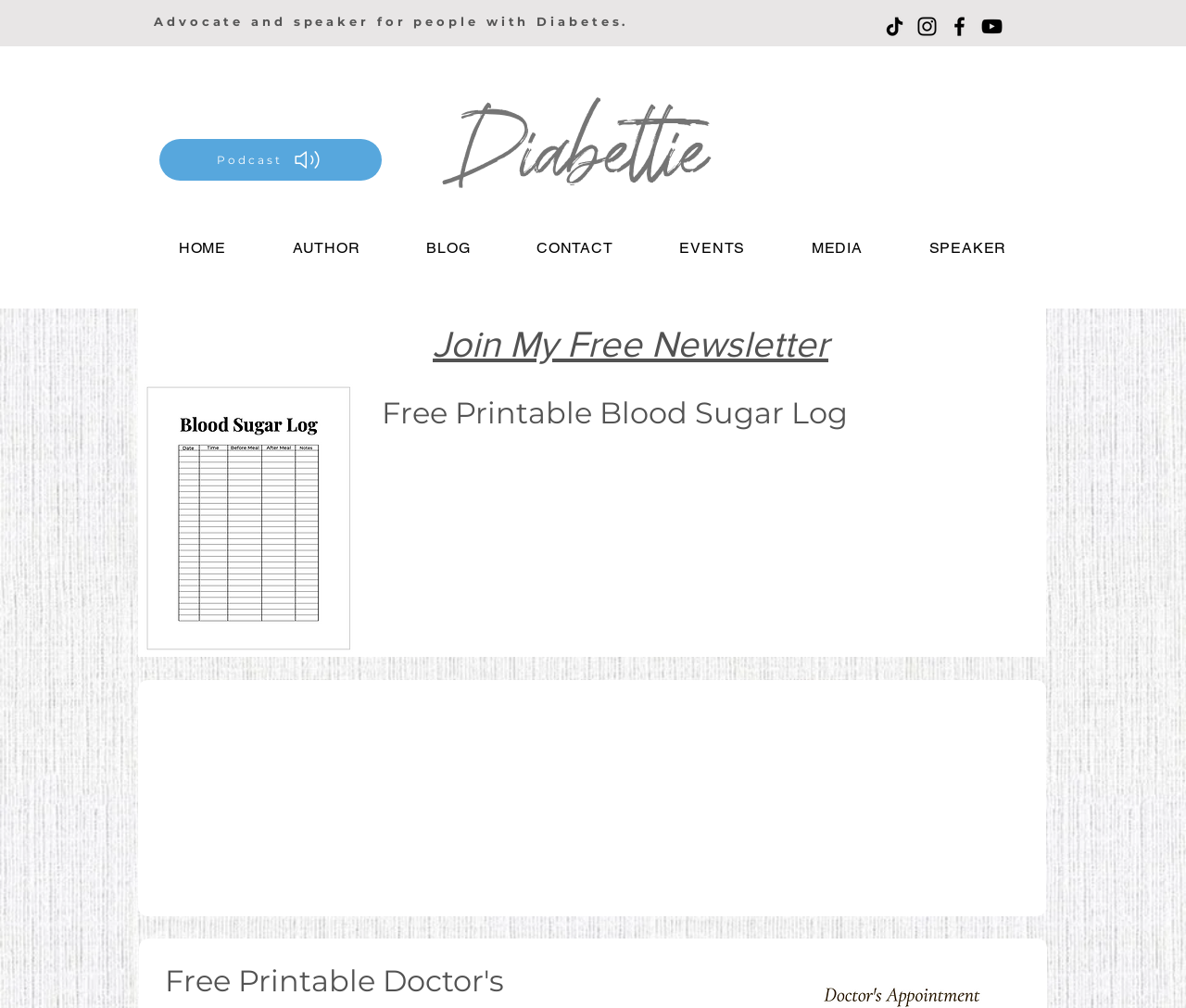How many social media links are available?
Respond with a short answer, either a single word or a phrase, based on the image.

4